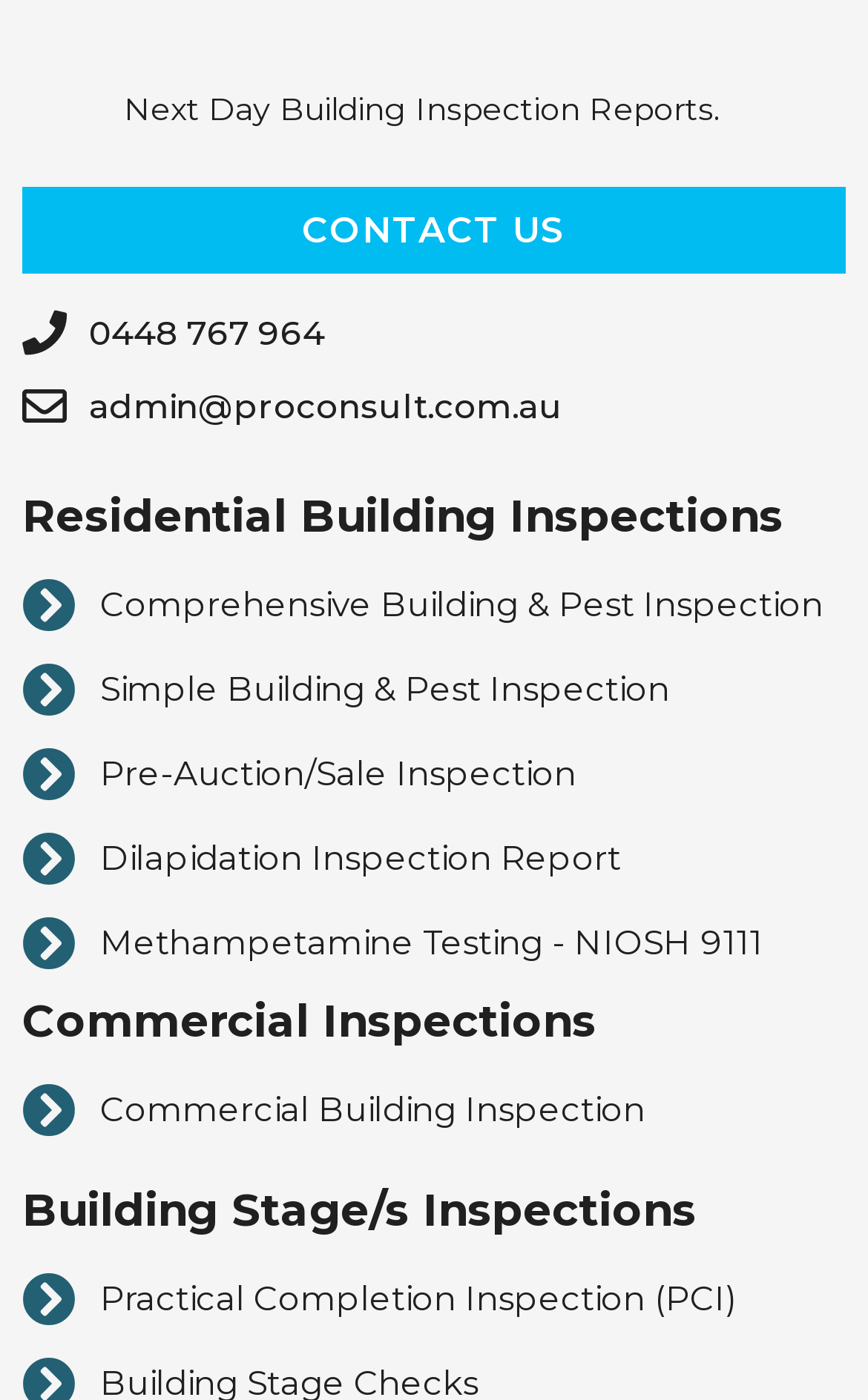Show the bounding box coordinates for the HTML element described as: "Contact US".

[0.026, 0.133, 0.974, 0.196]